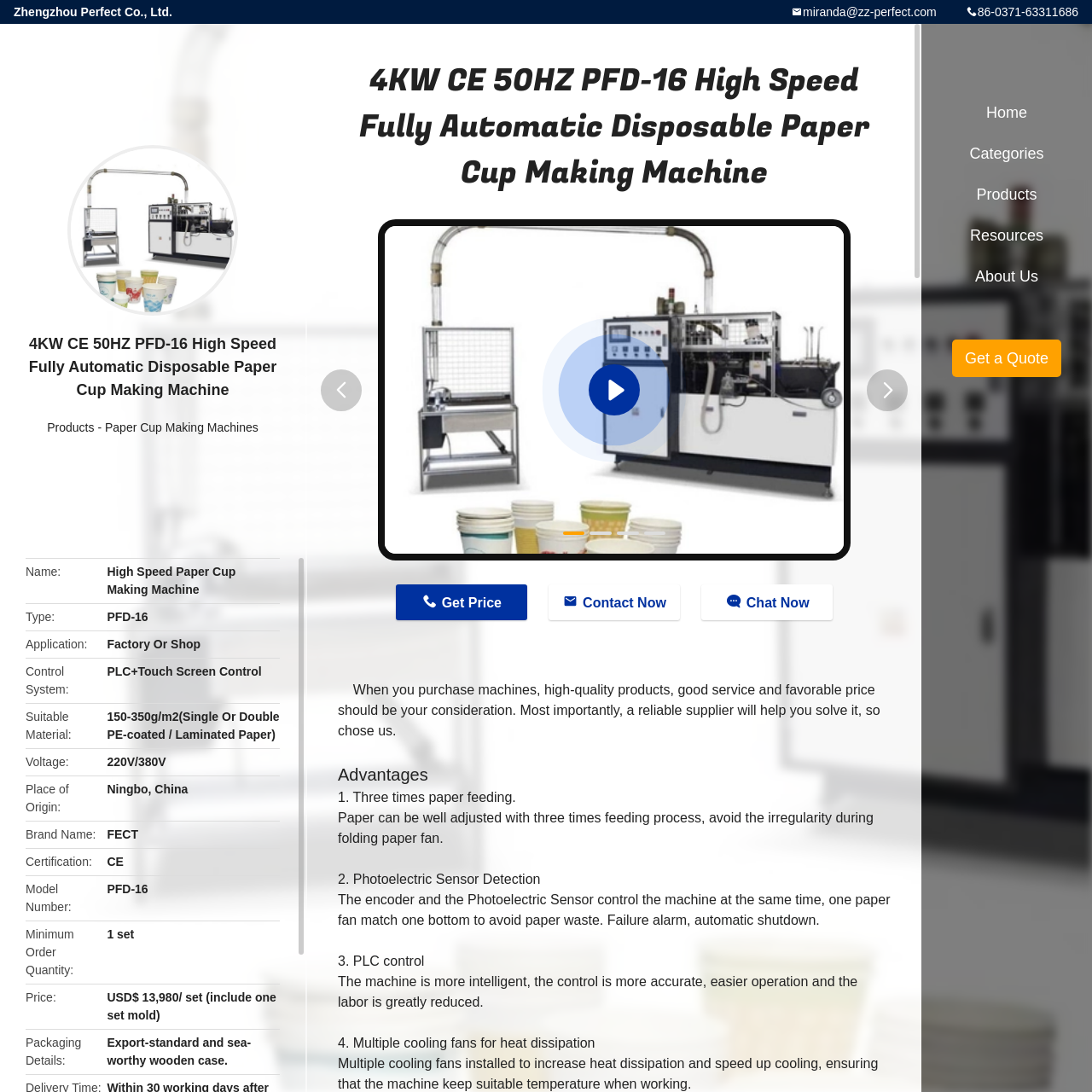Find the bounding box coordinates of the element to click in order to complete this instruction: "Chat now". The bounding box coordinates must be four float numbers between 0 and 1, denoted as [left, top, right, bottom].

[0.642, 0.535, 0.762, 0.568]